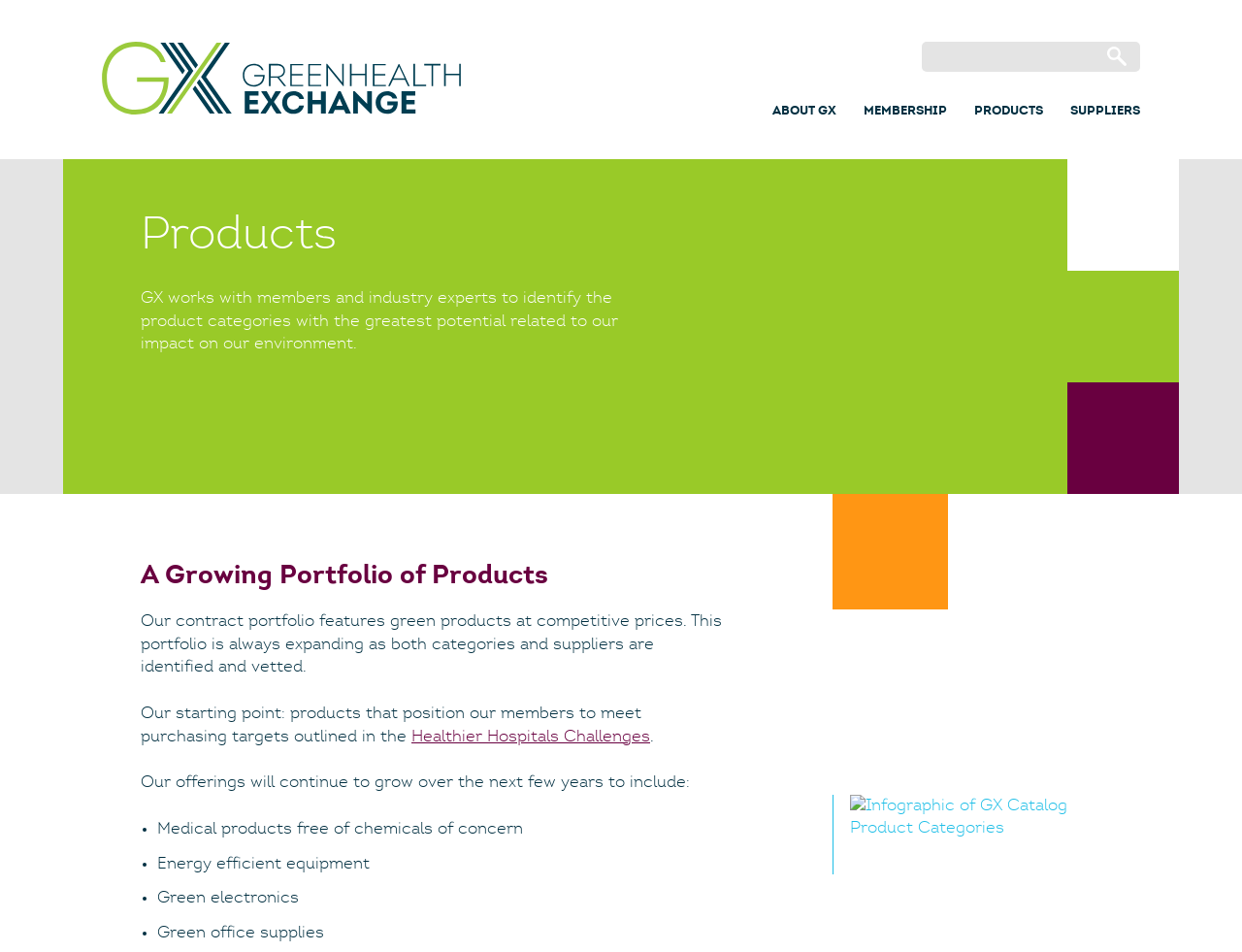What is the logo name on the top left?
Offer a detailed and full explanation in response to the question.

I found the logo name by looking at the top left corner of the webpage, where I saw a figure element with an image and a static text 'Greenhealth Exchange GX Logo'.